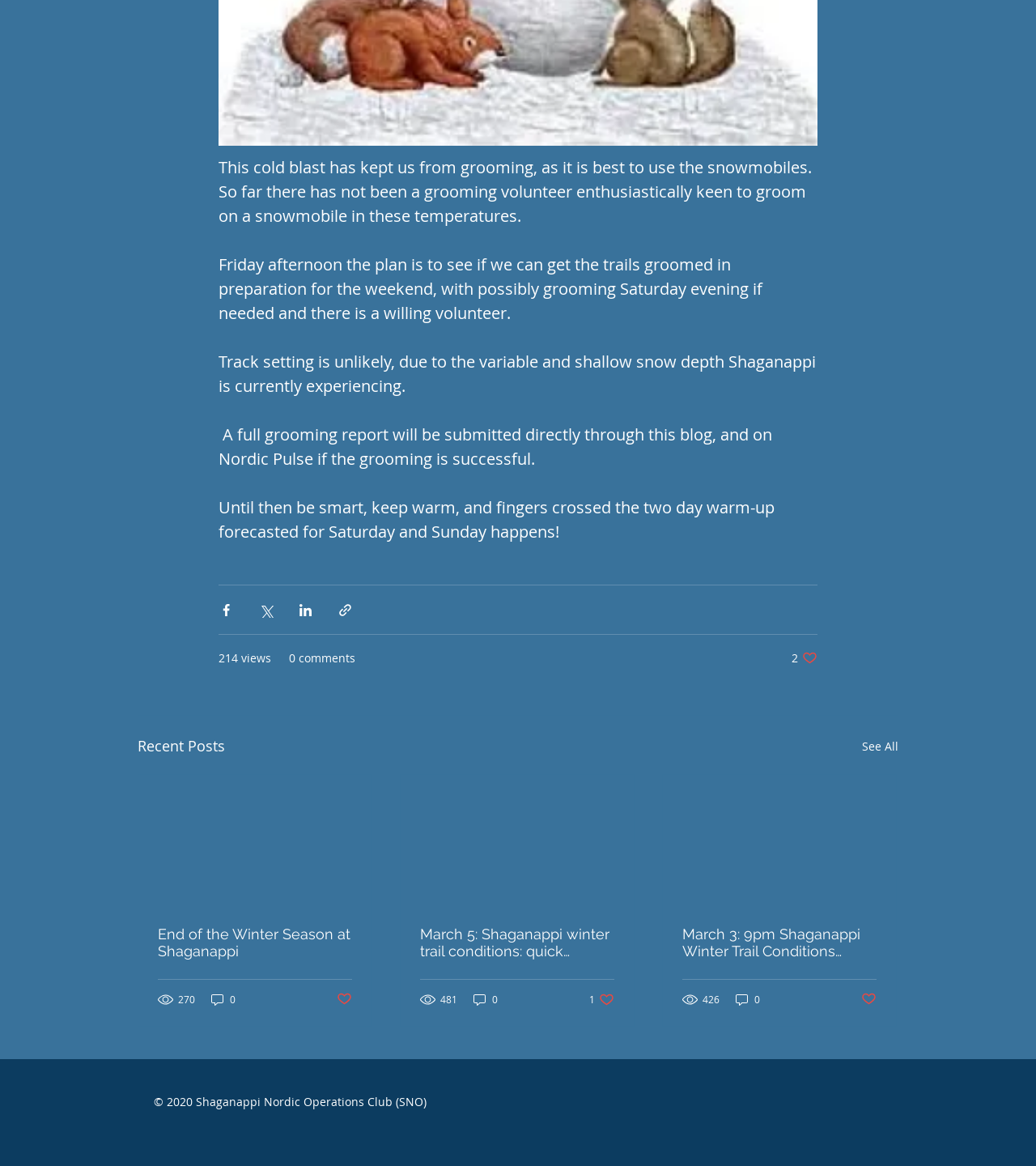What is the copyright year of the Shaganappi Nordic Operations Club?
Refer to the image and provide a one-word or short phrase answer.

2020